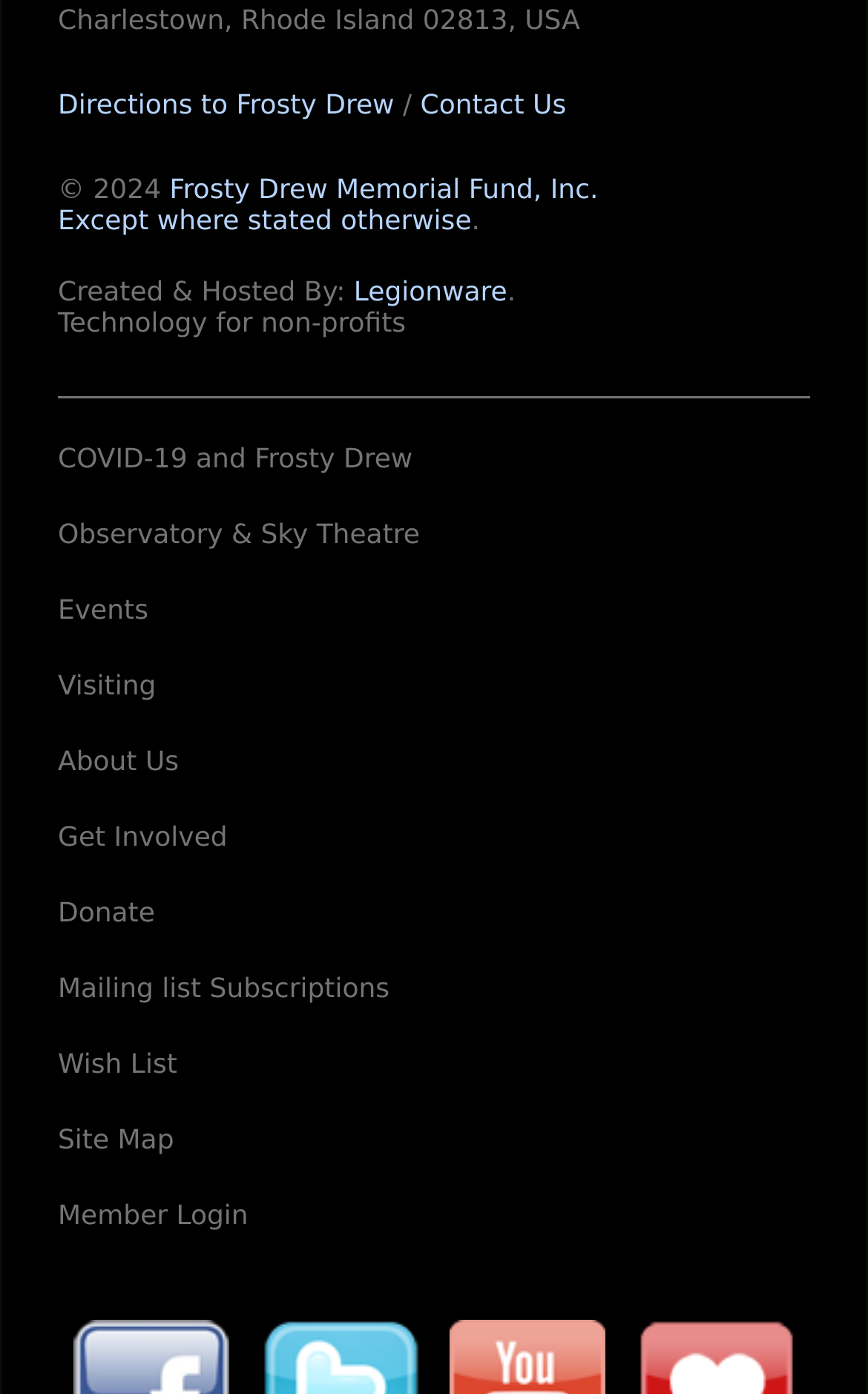What is the purpose of the 'Directions to Frosty Drew' link?
Offer a detailed and full explanation in response to the question.

I inferred the purpose of the 'Directions to Frosty Drew' link by its text content and its proximity to the location text. It is likely that clicking this link will provide directions to Frosty Drew.